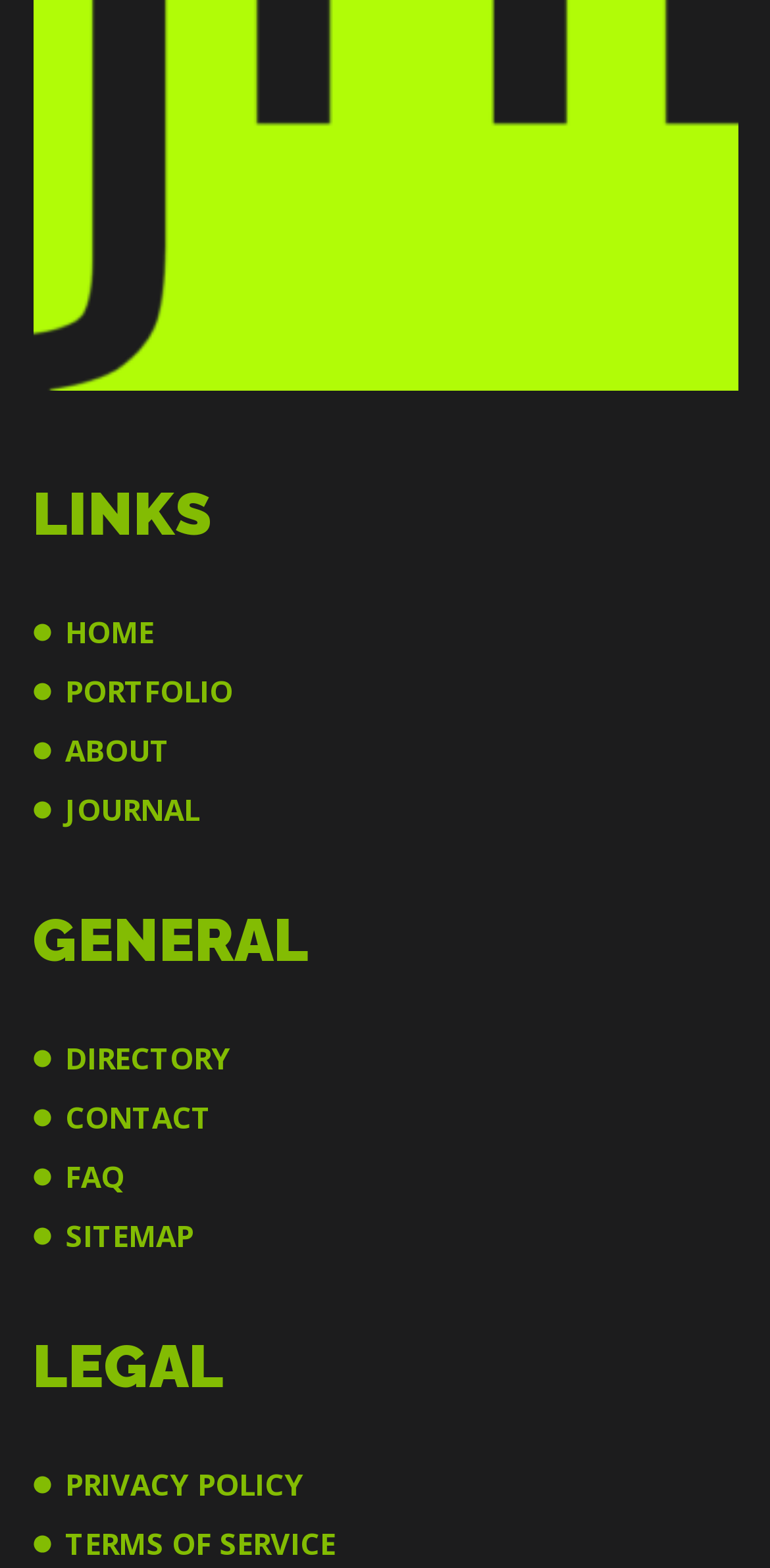Locate the coordinates of the bounding box for the clickable region that fulfills this instruction: "visit the journal".

[0.085, 0.503, 0.259, 0.528]